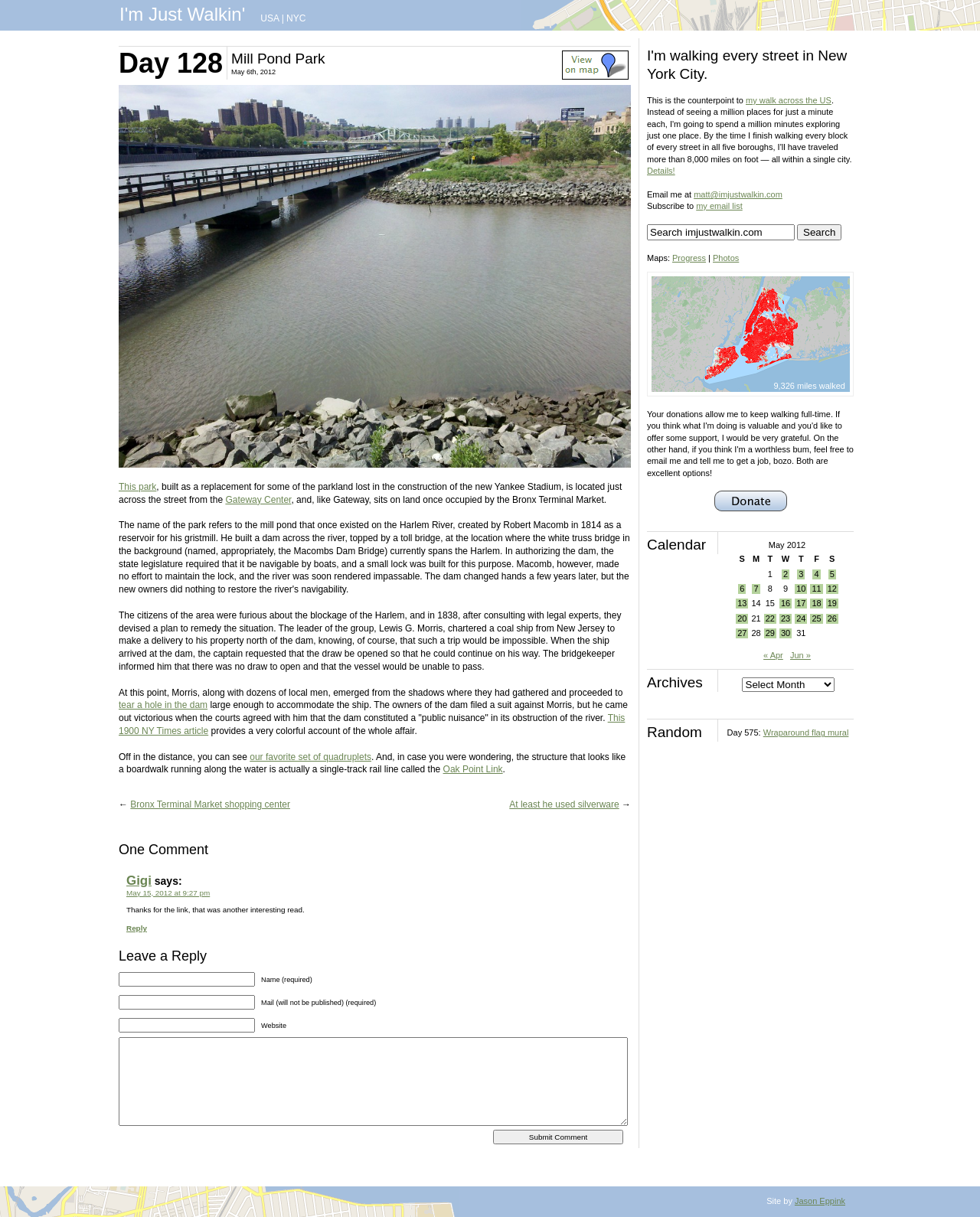Detail the various sections and features of the webpage.

This webpage is about Mill Pond Park, with a focus on its history and surroundings. At the top, there is a heading "Mill Pond Park - I'm Just Walkin'" and a link to "I'm Just Walkin'". Below this, there are links to "USA" and "NYC", followed by a static text element containing a single space character.

The main content of the page is divided into sections. The first section has a heading "Day 128" and a subheading "Mill Pond Park". Below this, there is a static text element with the date "May 6th, 2012", followed by a link to "See where this photo/video was taken" with an associated image.

The next section describes the park's history, including its construction as a replacement for parkland lost during the building of the new Yankee Stadium. There are links to "Gateway Center" and "Mill Pond Park" within this text. Further down, there is a story about the damming of the Harlem River and the subsequent tearing down of the dam.

The page also features a section with a link to a 1900 NY Times article, which provides a colorful account of the whole affair. Additionally, there is a mention of a set of quadruplets and a single-track rail line called the Oak Point Link.

In the lower part of the page, there is a section for comments, with a heading "One Comment" and a link to a comment from "Gigi". Below this, there is a form to leave a reply, with text boxes for name, email, and website, as well as a submit button.

To the right of the main content, there is a sidebar with various links and elements. At the top, there is a heading "I'm walking every street in New York City." followed by a link to "my walk across the US". Below this, there are links to "Details!" and "Email me at matt@imjustwalkin.com". There is also a search box and a button to search the website.

Further down the sidebar, there are links to "Maps:", "Progress", and "Photos", as well as a static text element displaying the number of miles walked, "9,326 miles walked". There are also two images, one of which is a map.

The sidebar also features a calendar section, with a table displaying the dates of May 2012. Each day has a link to posts published on that day.